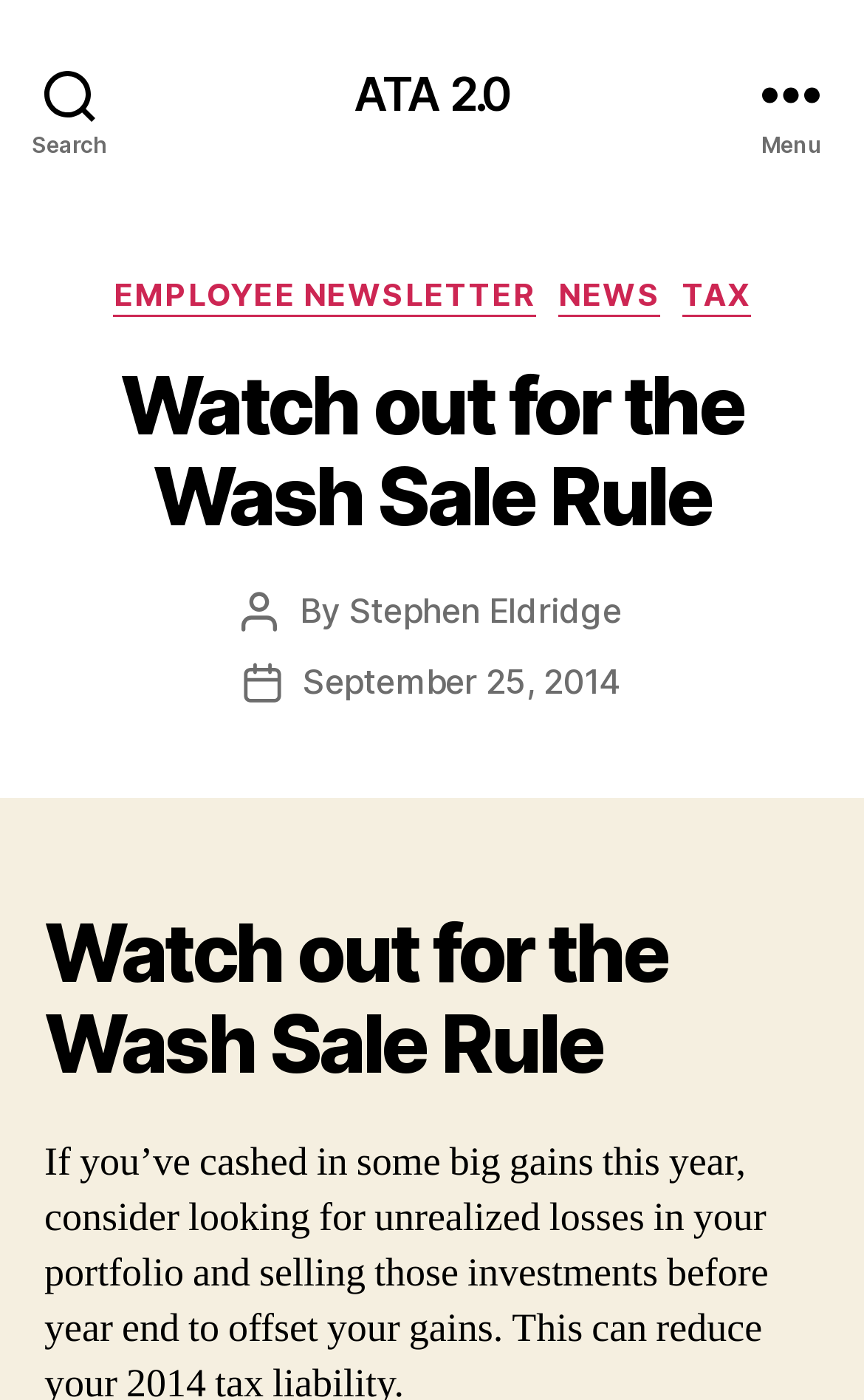Locate the bounding box for the described UI element: "September 25, 2014". Ensure the coordinates are four float numbers between 0 and 1, formatted as [left, top, right, bottom].

[0.351, 0.472, 0.719, 0.502]